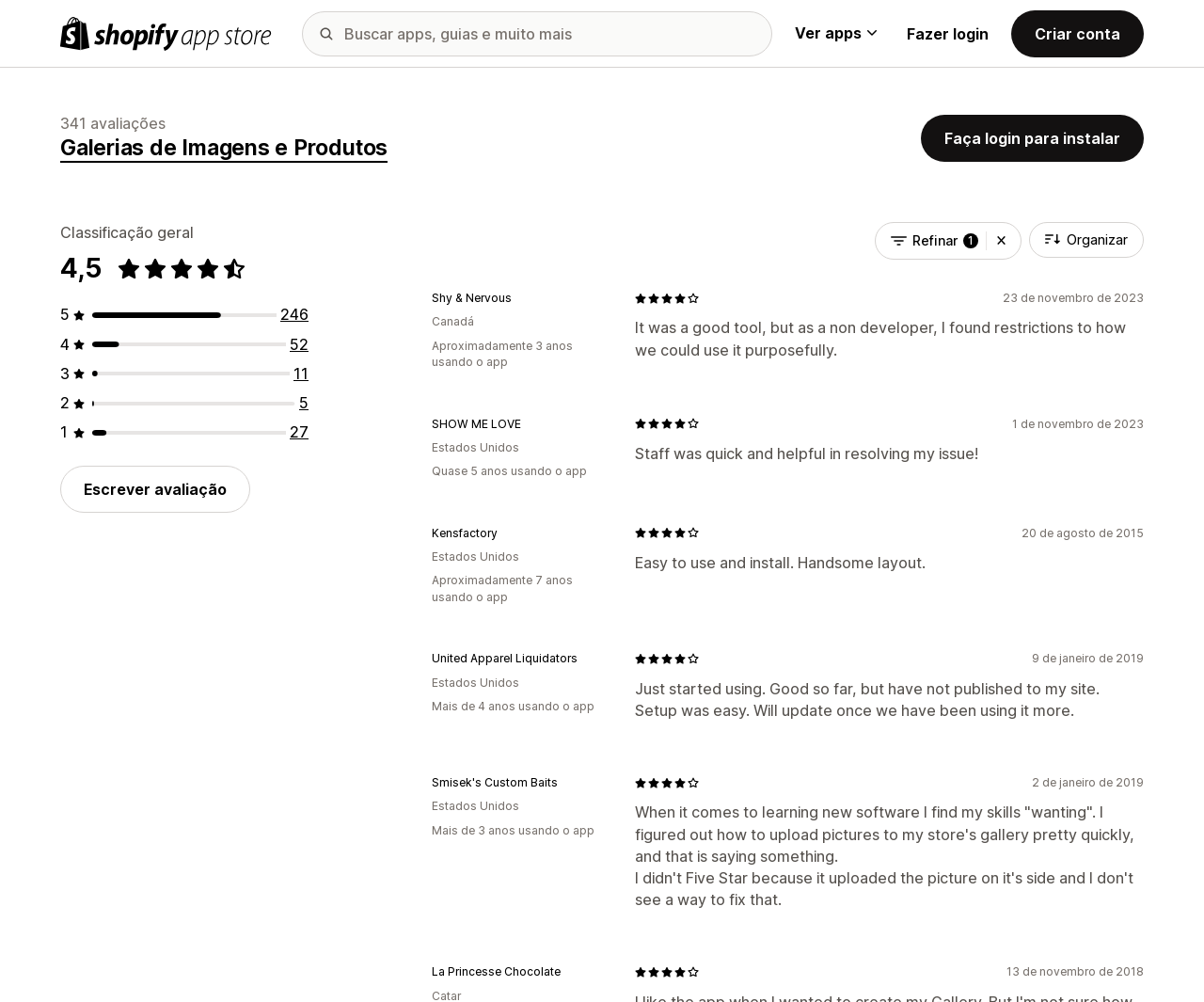Create a detailed summary of all the visual and textual information on the webpage.

This webpage is about the POWR Photo Gallery plugin on the Shopify App Store. At the top left, there is a Shopify App Store logo, and next to it, a search box where users can search for apps, guides, and more. Below the search box, there are two buttons: "Ver apps" (View apps) and a login/register section.

The main content of the page is divided into two sections. On the left, there is a section dedicated to the POWR Photo Gallery plugin, which includes a heading, a rating of 4.5 out of 5 stars, and a brief description. Below this section, there are several buttons, including "Faça login para instalar" (Log in to install) and "Escrever avaliação" (Write a review).

On the right side of the page, there are multiple user reviews, each with a rating, a date, and a brief comment. The reviews are organized in a list, with the most recent reviews at the top. Each review includes the user's name, location, and how long they have been using the app. The reviews are accompanied by a 4-out-of-5-star rating icon.

At the bottom of the page, there are more buttons, including "Refinar" (Refine) and "Organizar" (Organize), which allow users to filter and sort the reviews.